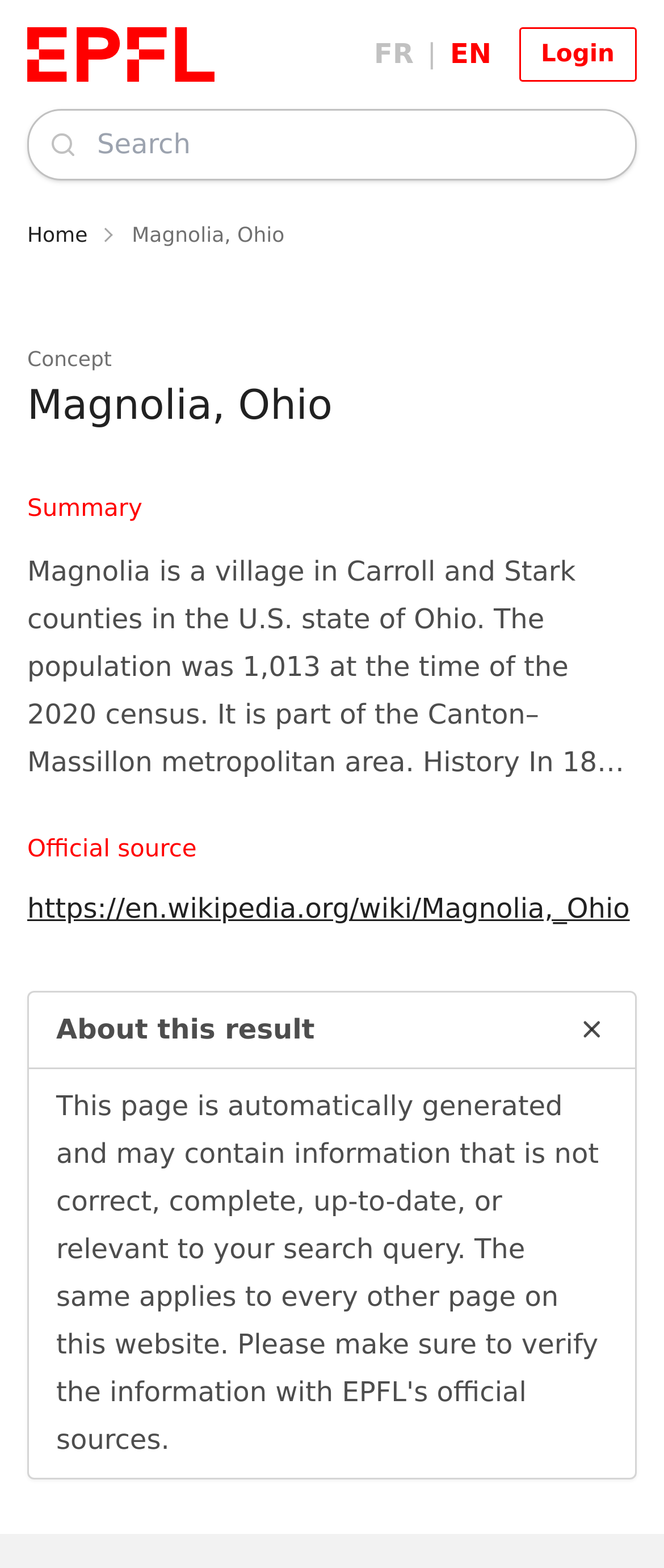Can you find the bounding box coordinates of the area I should click to execute the following instruction: "View the 'Music' category"?

None